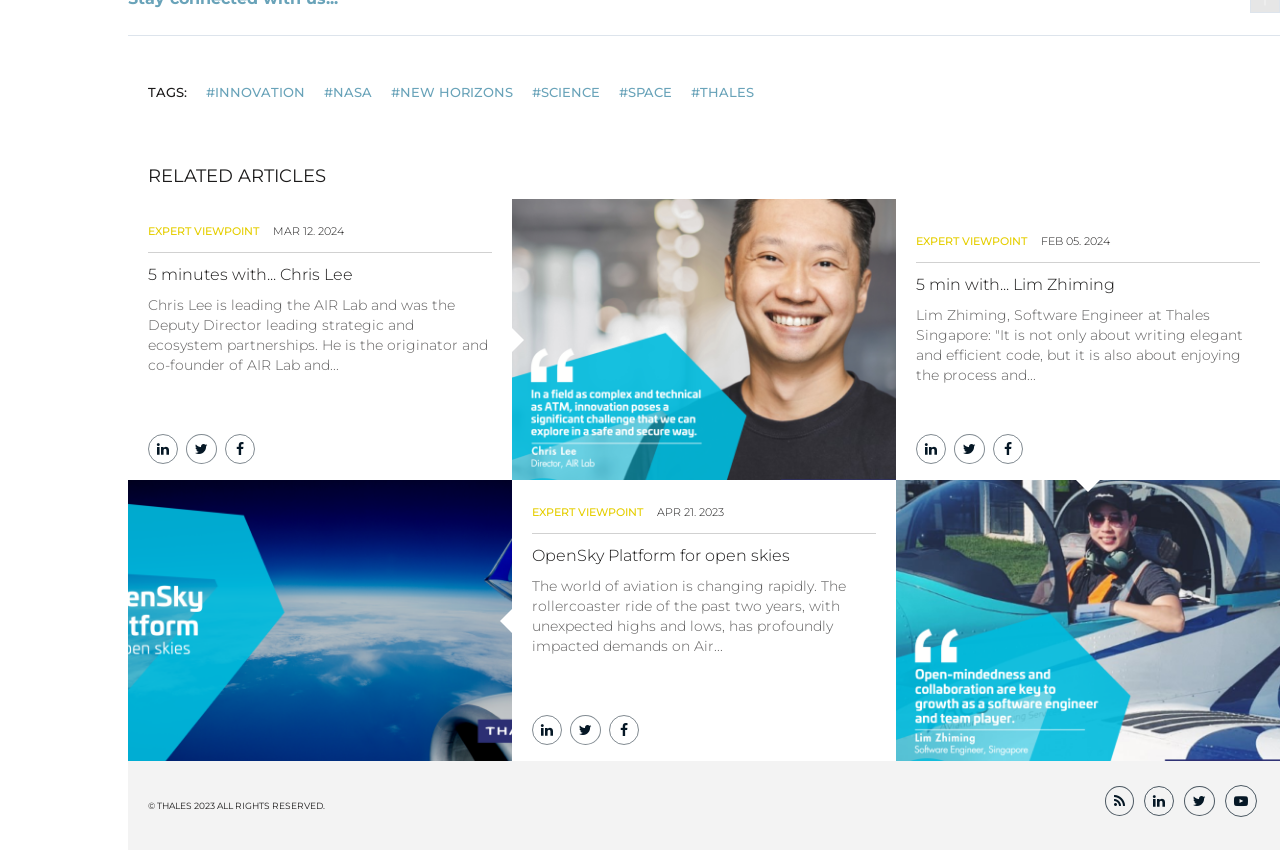Please identify the bounding box coordinates of the area I need to click to accomplish the following instruction: "Click on the '#INNOVATION' tag".

[0.161, 0.096, 0.238, 0.122]